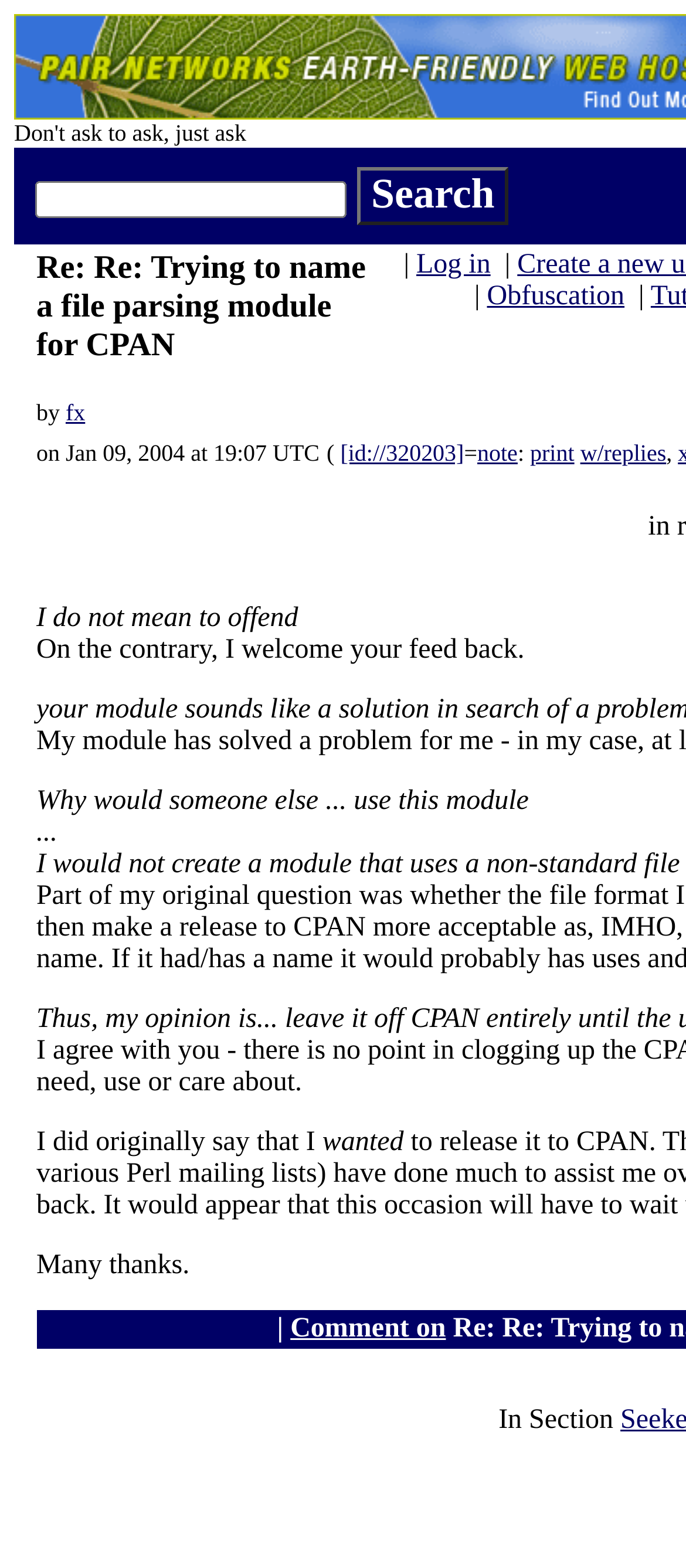What is the name of the author of the post?
Based on the screenshot, answer the question with a single word or phrase.

fx